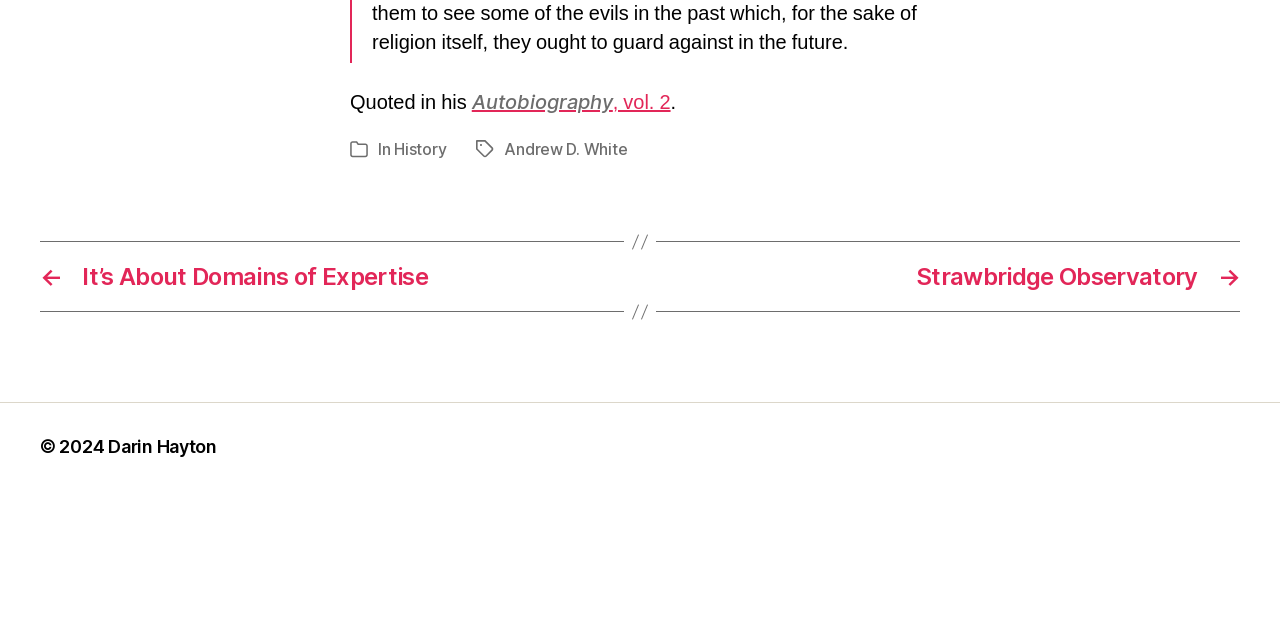Find the bounding box of the element with the following description: "Autobiography, vol. 2". The coordinates must be four float numbers between 0 and 1, formatted as [left, top, right, bottom].

[0.369, 0.14, 0.524, 0.179]